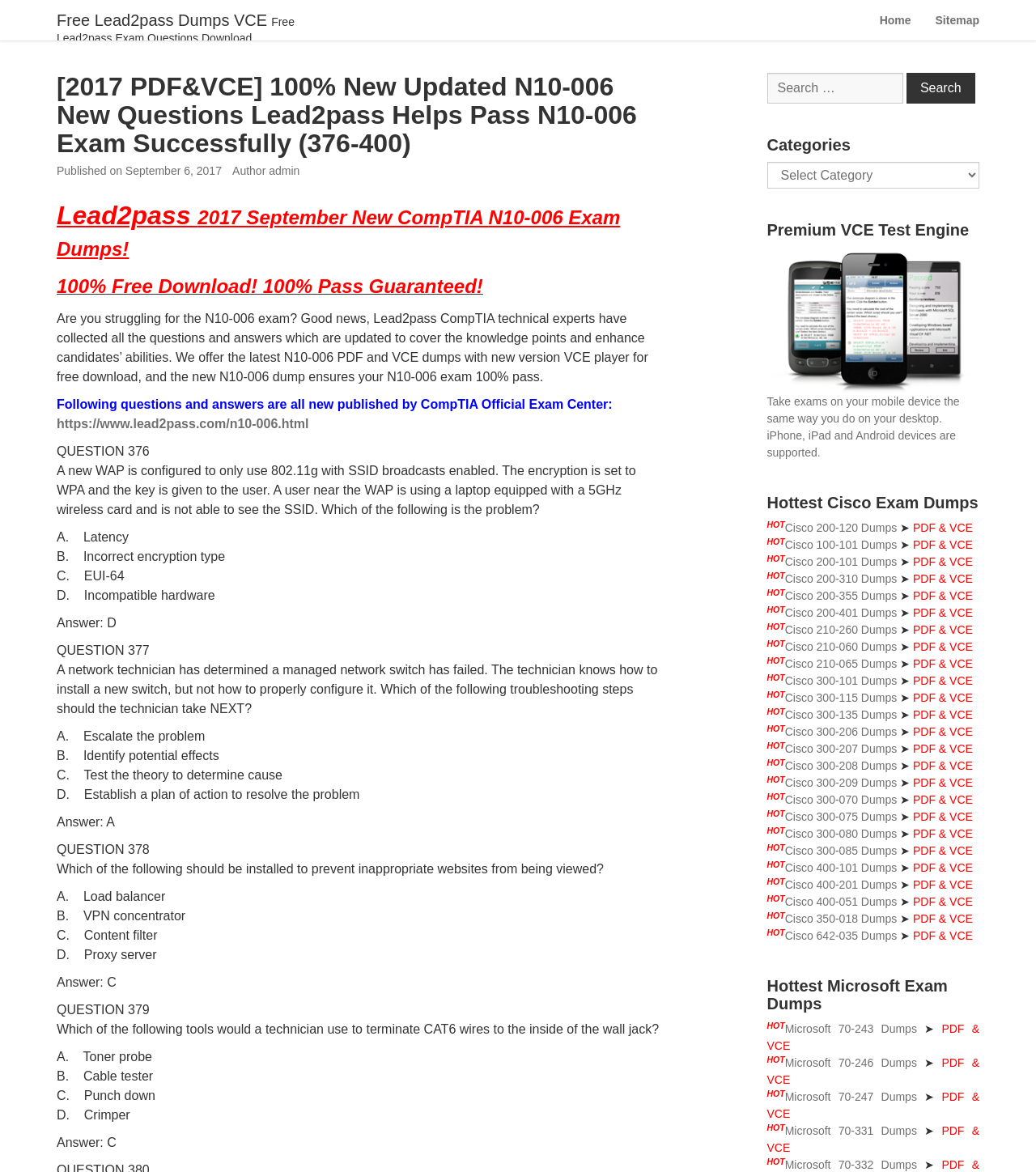Please answer the following question using a single word or phrase: What is the format of the exam dumps provided?

PDF and VCE